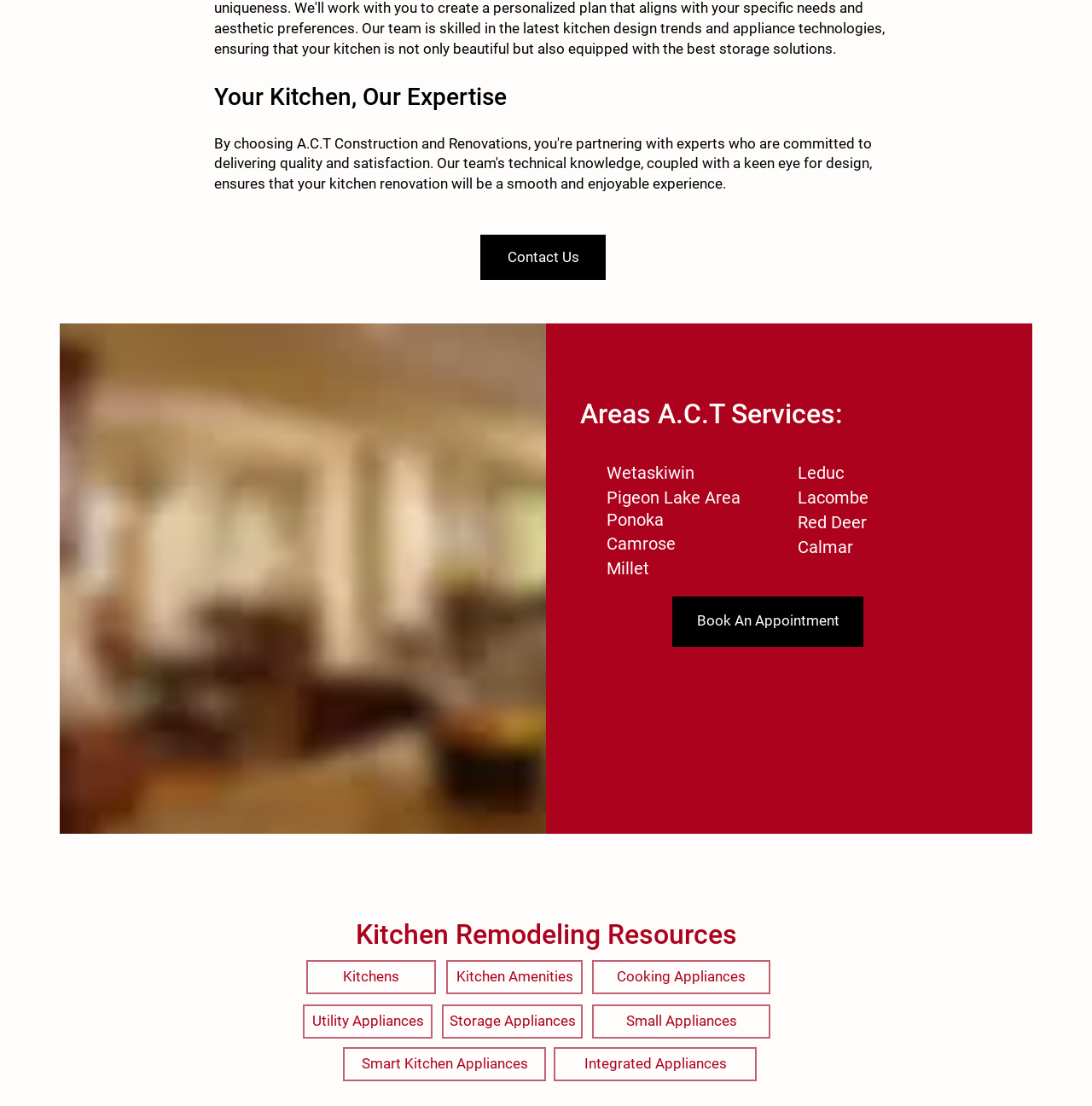Please find the bounding box coordinates of the element that you should click to achieve the following instruction: "Explore 'Kitchens' section". The coordinates should be presented as four float numbers between 0 and 1: [left, top, right, bottom].

[0.28, 0.868, 0.399, 0.899]